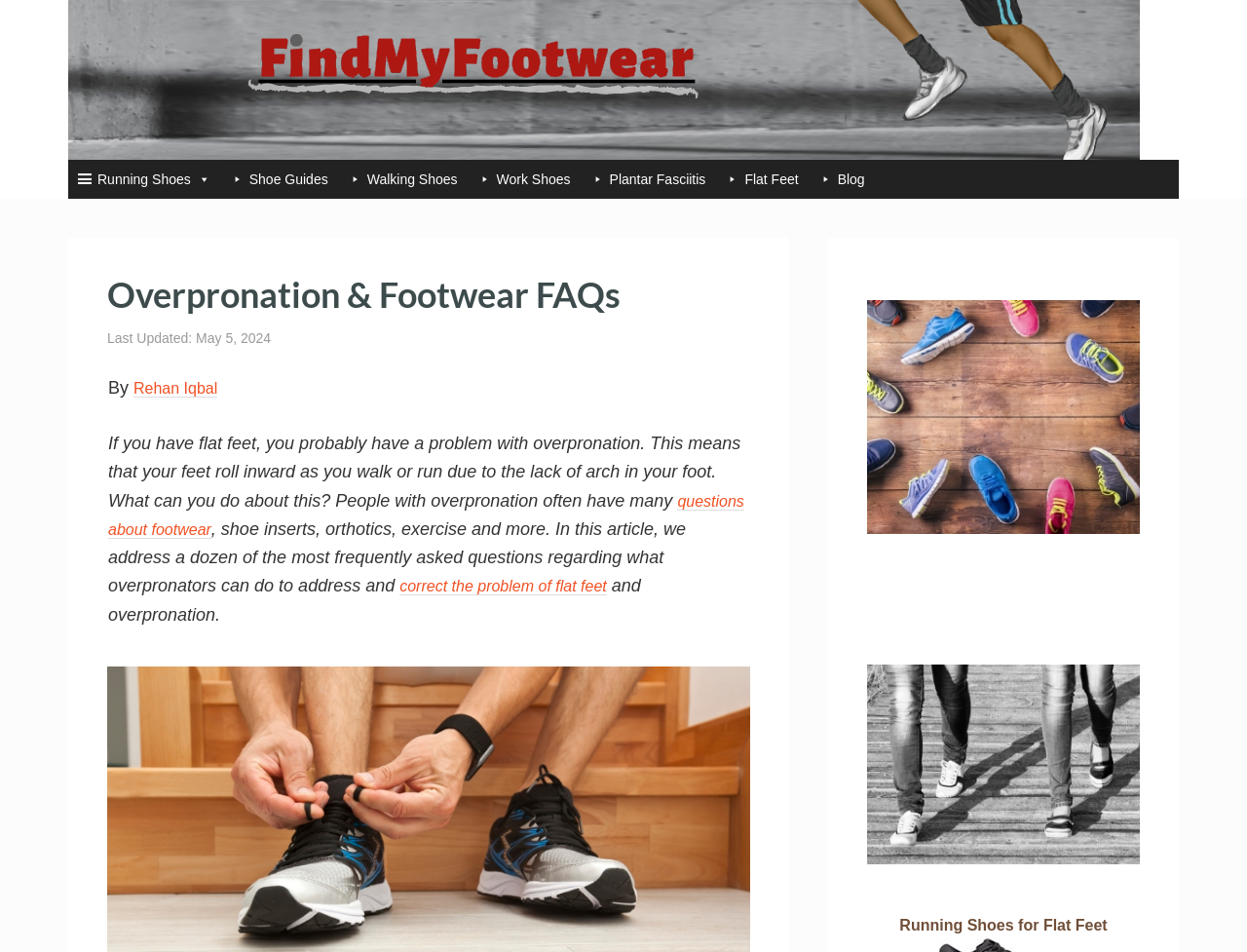Who is the author of this article?
With the help of the image, please provide a detailed response to the question.

The author's name is mentioned in the article, specifically in the sentence 'By Rehan Iqbal' which is located below the main heading 'Overpronation & Footwear FAQs'.